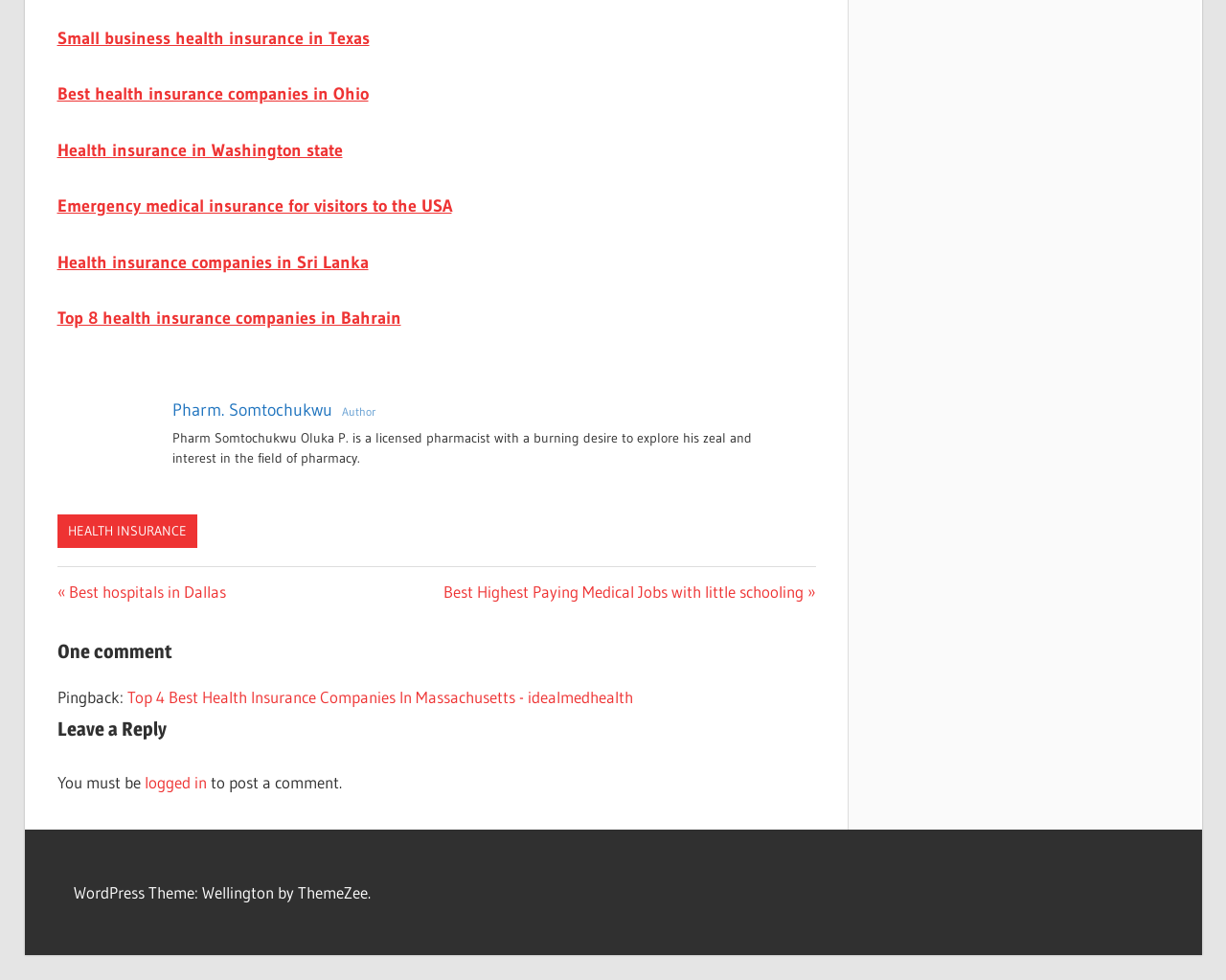Please reply to the following question using a single word or phrase: 
How many links are in the footer section?

5